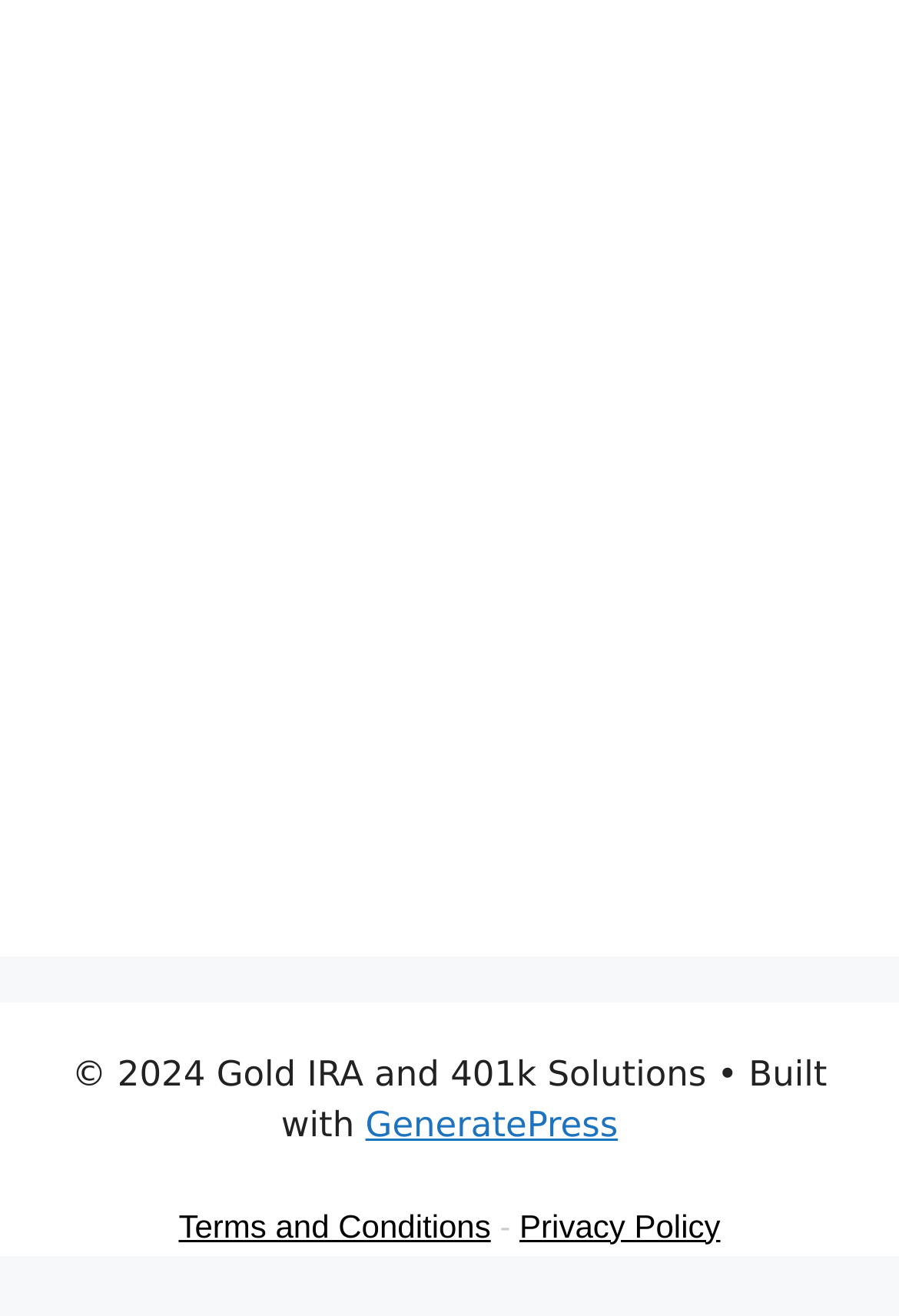How many links are in the footer?
Give a single word or phrase as your answer by examining the image.

3